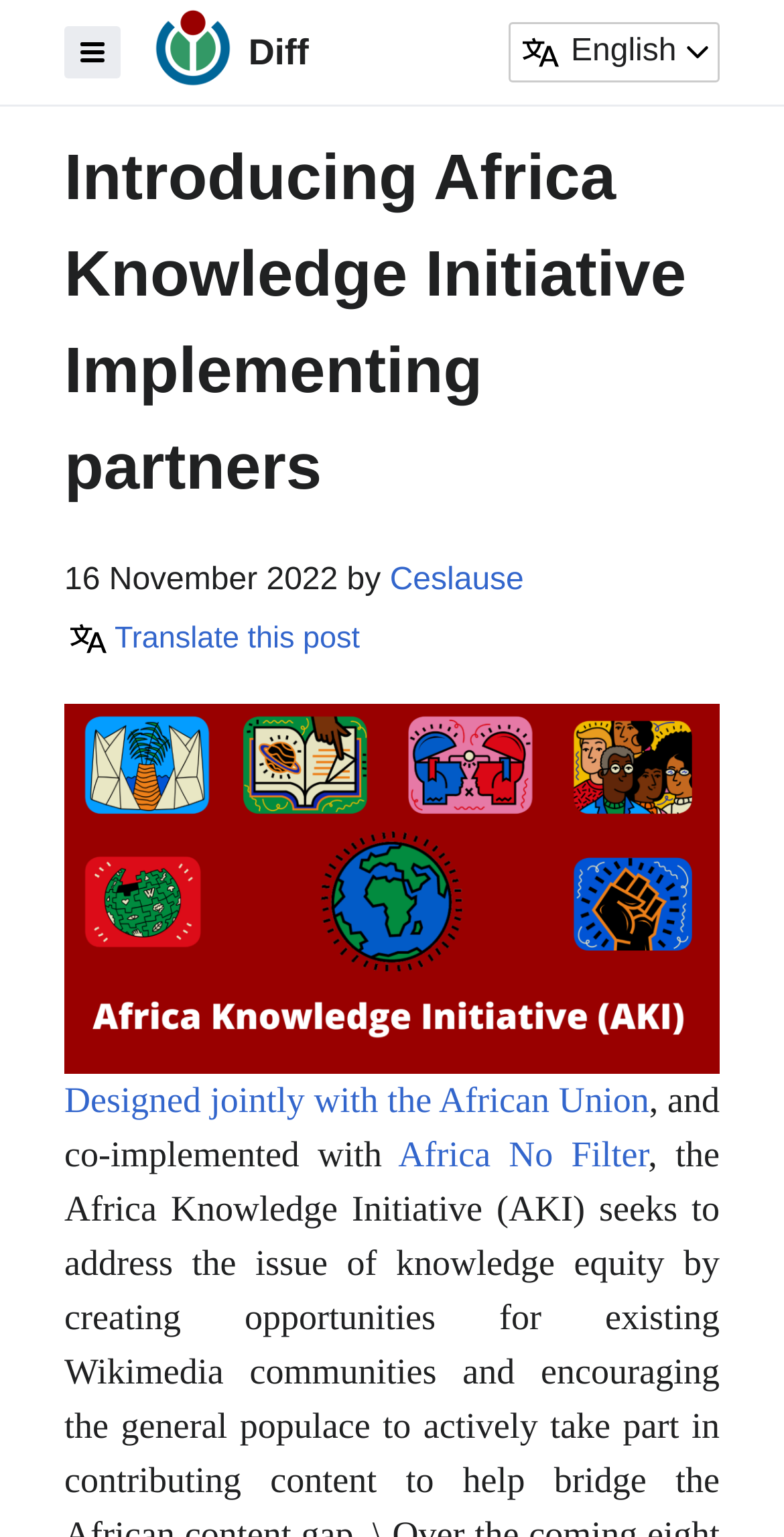What is the name of the organization co-implementing the initiative?
Please give a detailed and elaborate explanation in response to the question.

The name of the organization co-implementing the initiative can be found in the link element 'Africa No Filter' which is located in the paragraph below the heading element 'Introducing Africa Knowledge Initiative Implementing partners'.